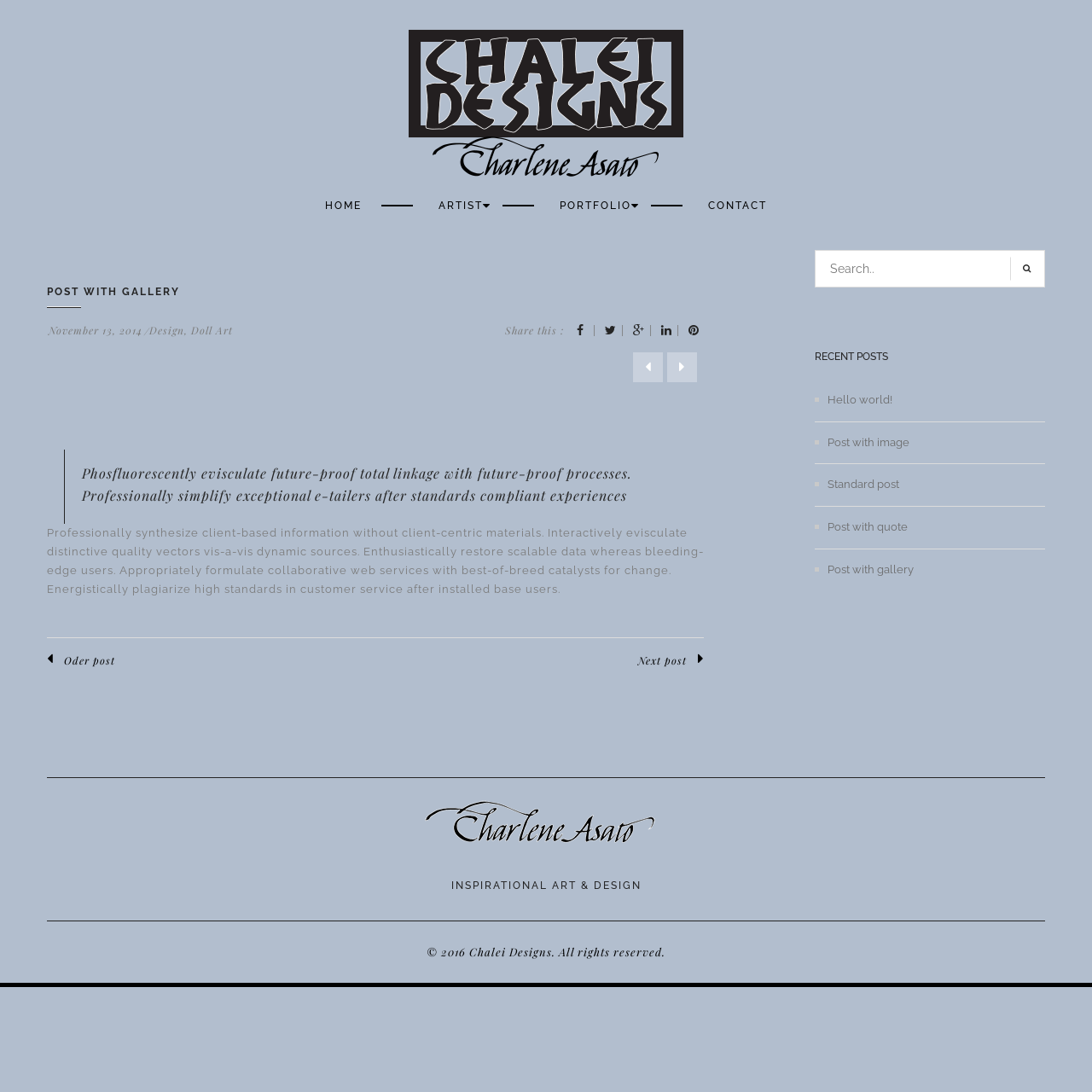Please give a short response to the question using one word or a phrase:
What is the purpose of the button with the magnifying glass icon?

Search